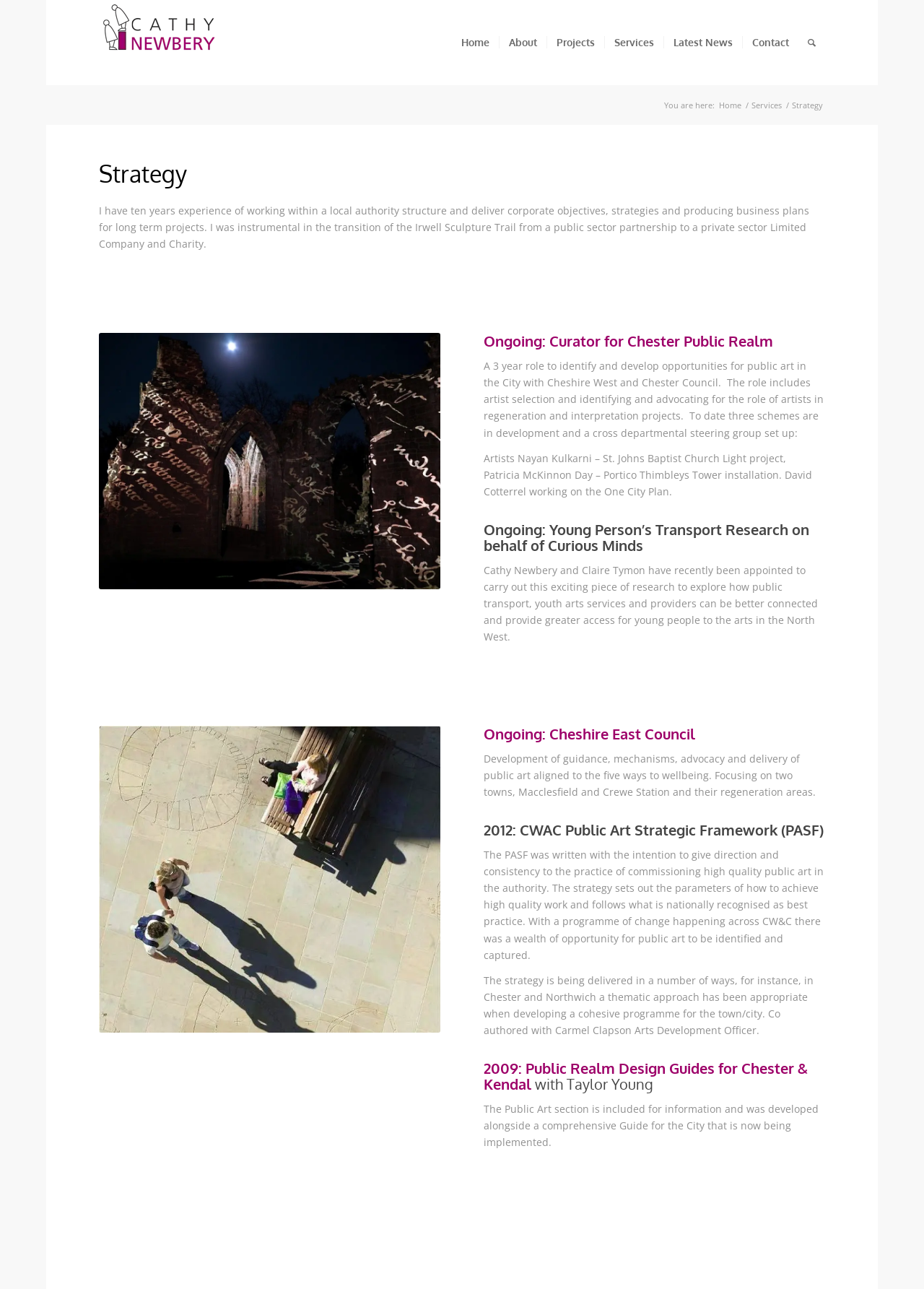Provide a one-word or short-phrase response to the question:
What is the name of the council mentioned in the section about Public Art Strategic Framework?

CWAC